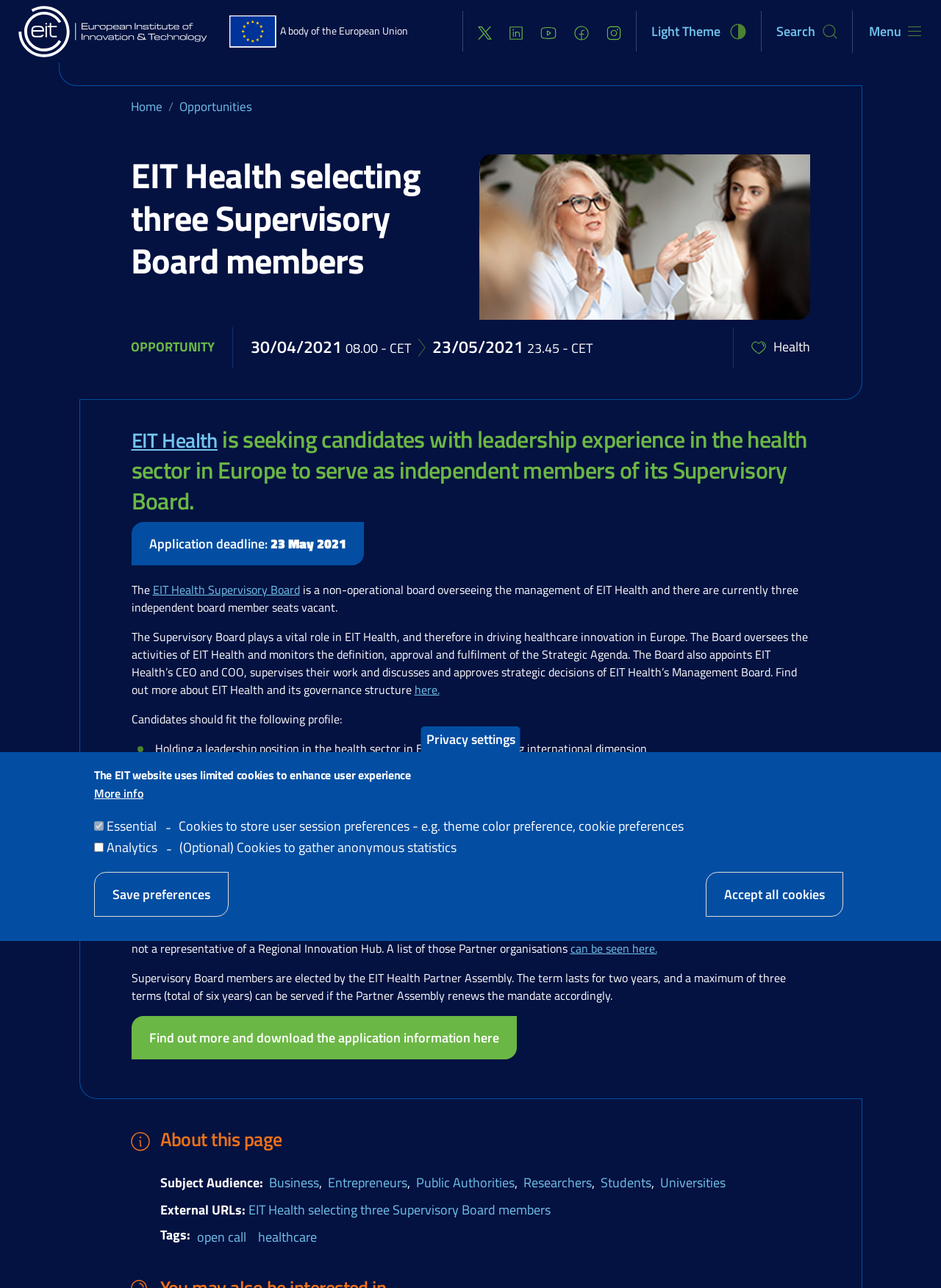Identify the bounding box coordinates for the region of the element that should be clicked to carry out the instruction: "Apply for EIT Health Supervisory Board". The bounding box coordinates should be four float numbers between 0 and 1, i.e., [left, top, right, bottom].

[0.139, 0.405, 0.386, 0.439]